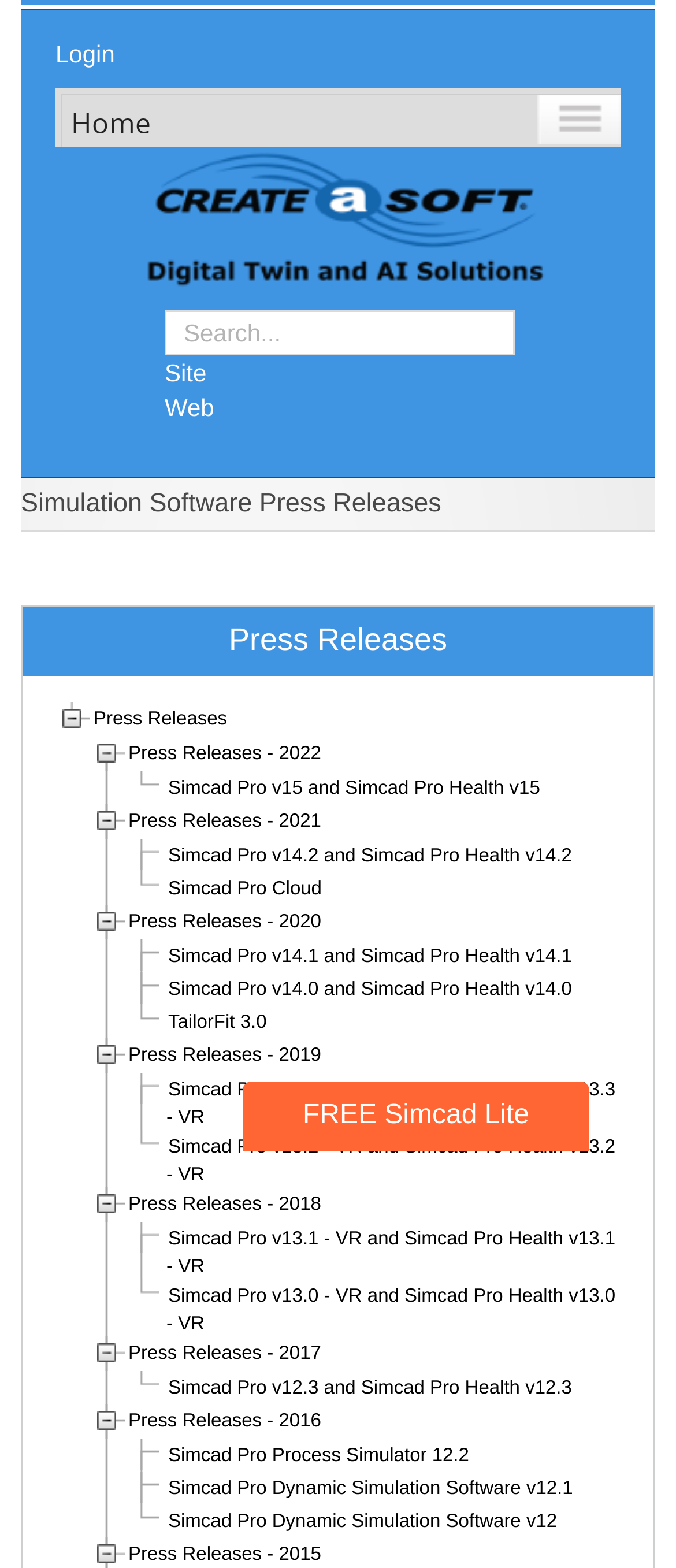Kindly respond to the following question with a single word or a brief phrase: 
What is the purpose of the textbox?

Search